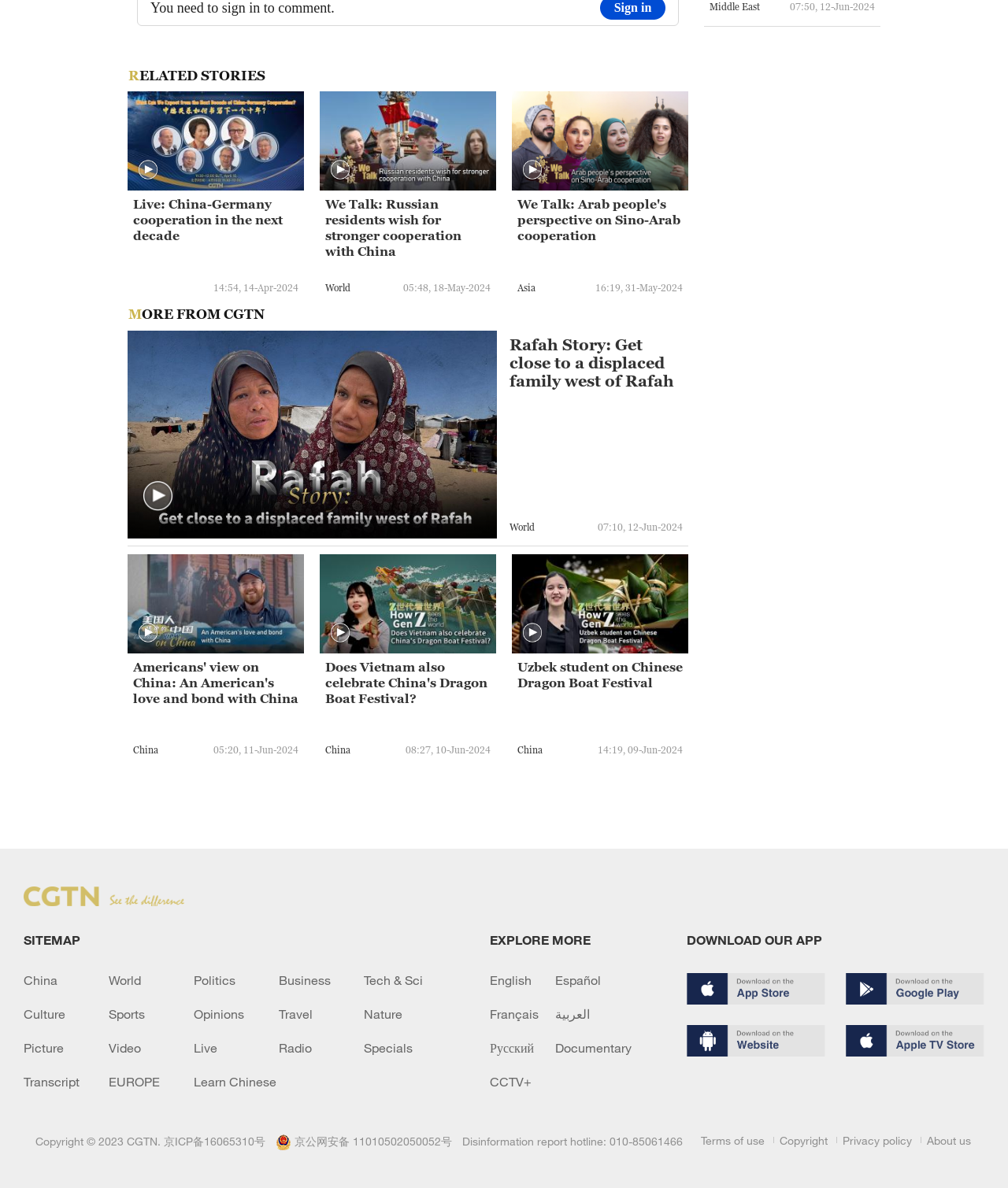Please answer the following question using a single word or phrase: 
How many links are there in the footer section?

14